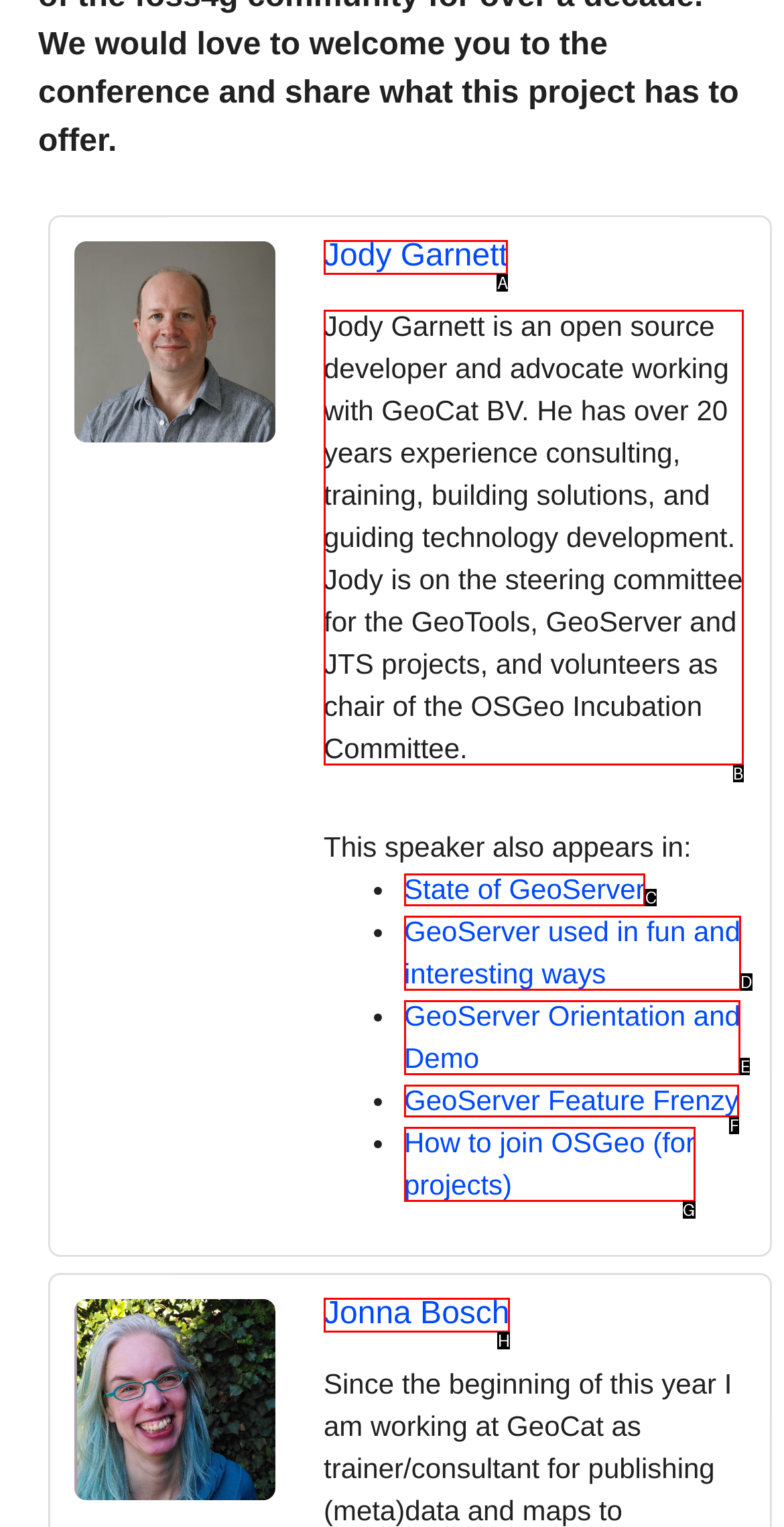Identify the correct option to click in order to complete this task: Add to basket
Answer with the letter of the chosen option directly.

None